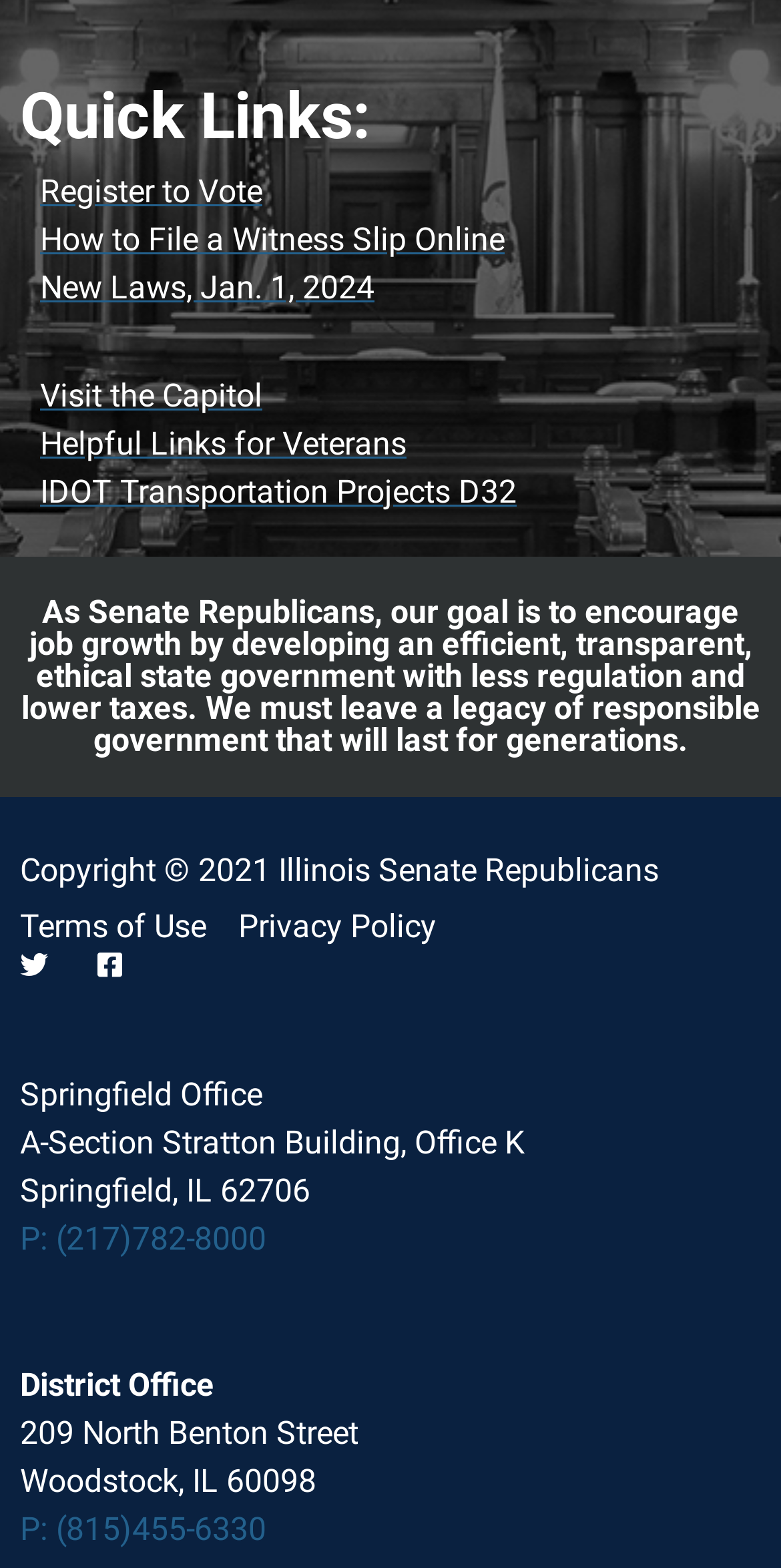Specify the bounding box coordinates of the element's area that should be clicked to execute the given instruction: "Resolve IRS Tax Debts with a CPA". The coordinates should be four float numbers between 0 and 1, i.e., [left, top, right, bottom].

None